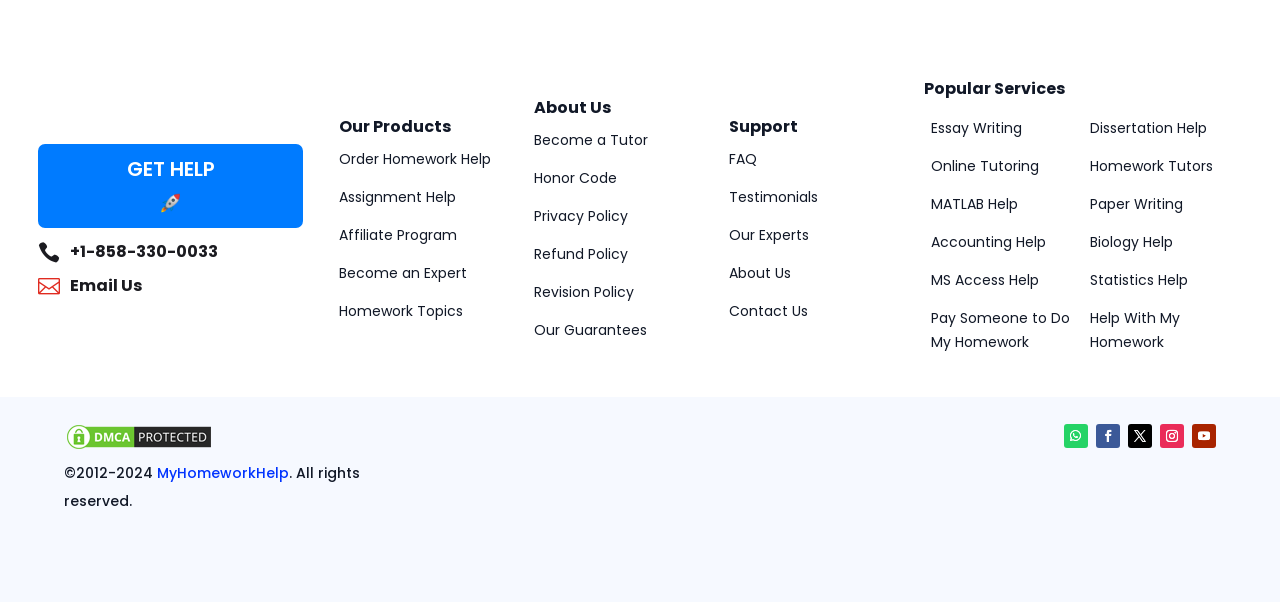Given the content of the image, can you provide a detailed answer to the question?
What are the payment options accepted by this website?

The payment options accepted by this website can be found at the bottom of the webpage, which includes various payment options such as Visa, Mastercard, American Express, and others, as indicated by the image of payment options.